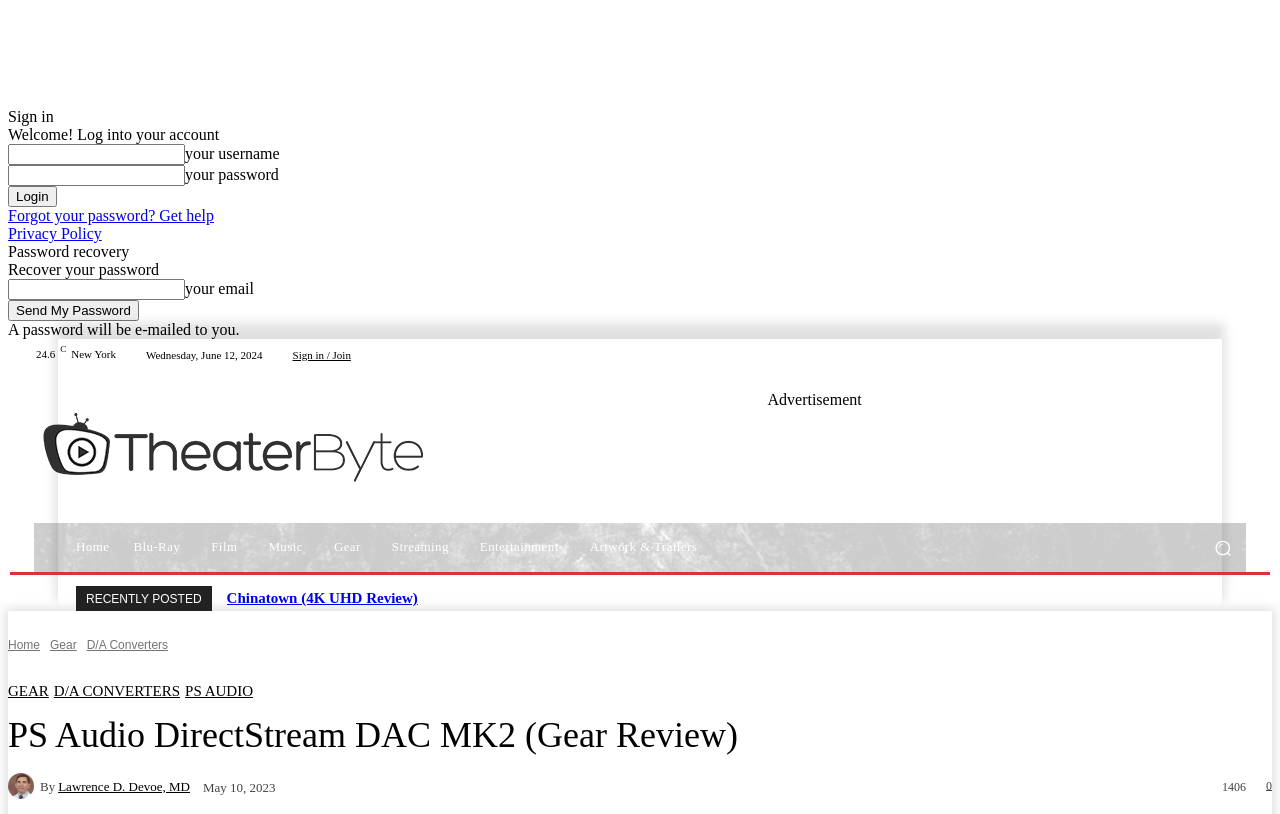Please identify the bounding box coordinates of the region to click in order to complete the task: "Sign in". The coordinates must be four float numbers between 0 and 1, specified as [left, top, right, bottom].

[0.006, 0.133, 0.042, 0.154]